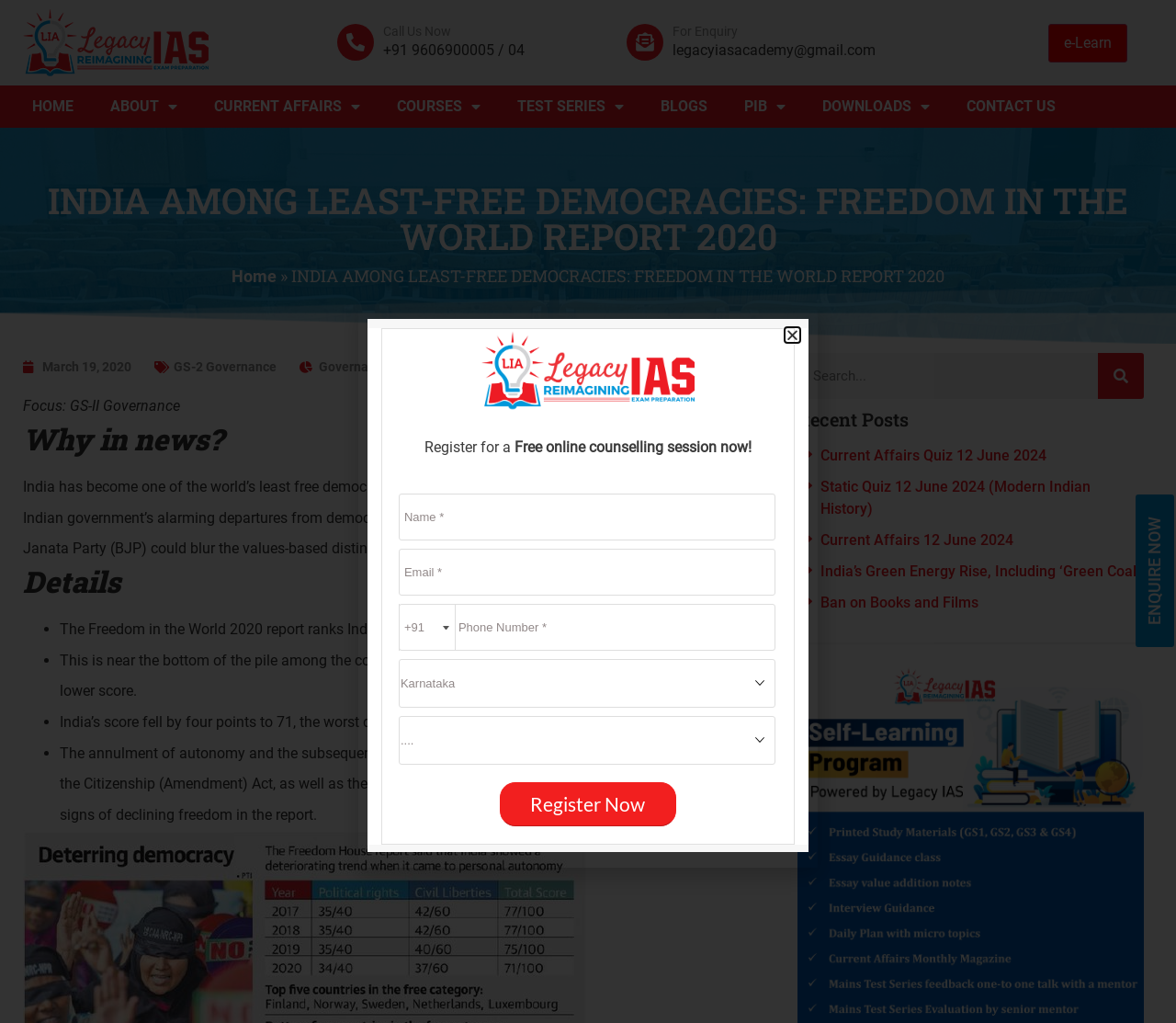Identify the bounding box coordinates of the element to click to follow this instruction: 'Get started with a loan'. Ensure the coordinates are four float values between 0 and 1, provided as [left, top, right, bottom].

None